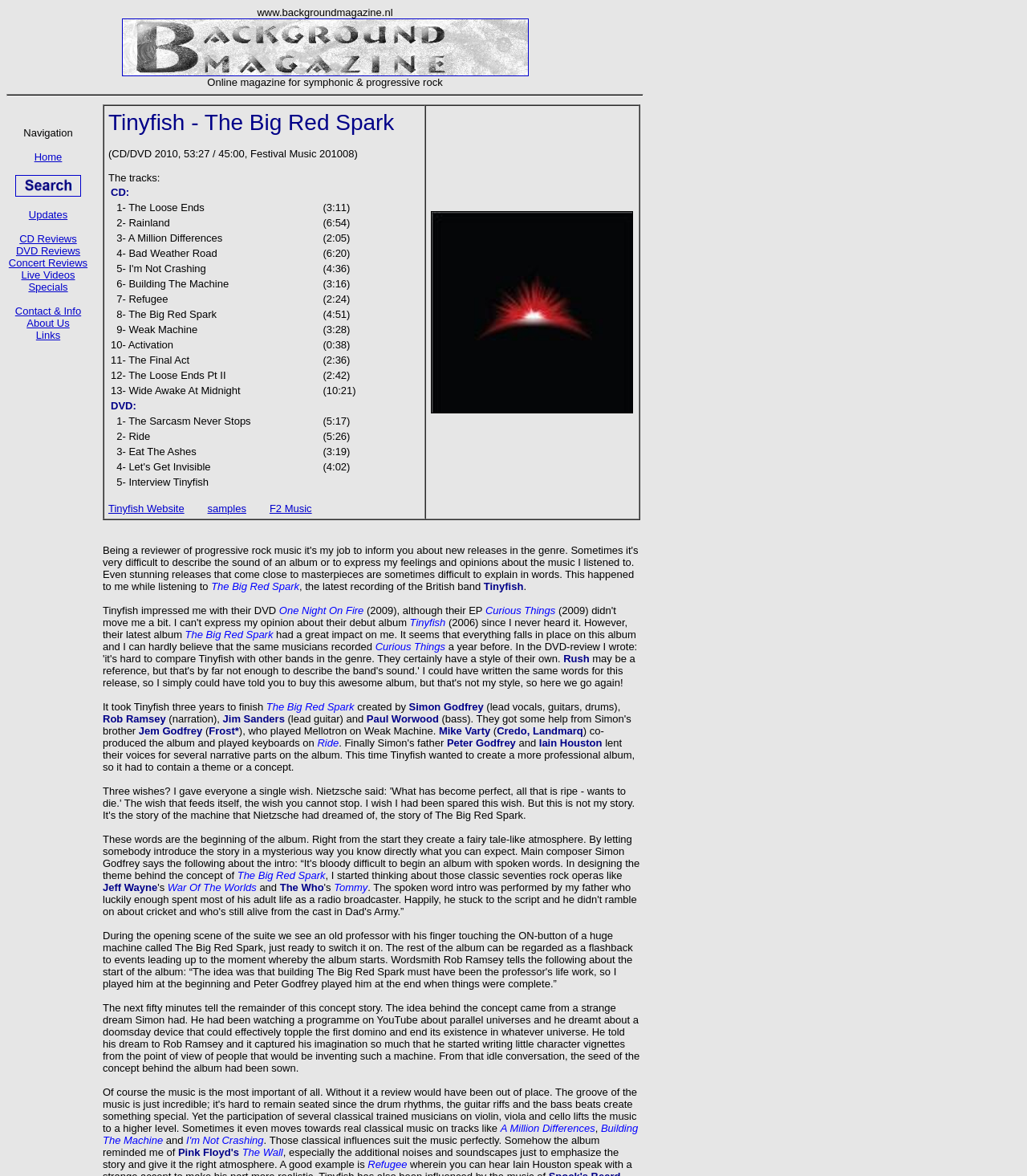What is the title of the DVD mentioned in the review?
Give a single word or phrase answer based on the content of the image.

One Night On Fire